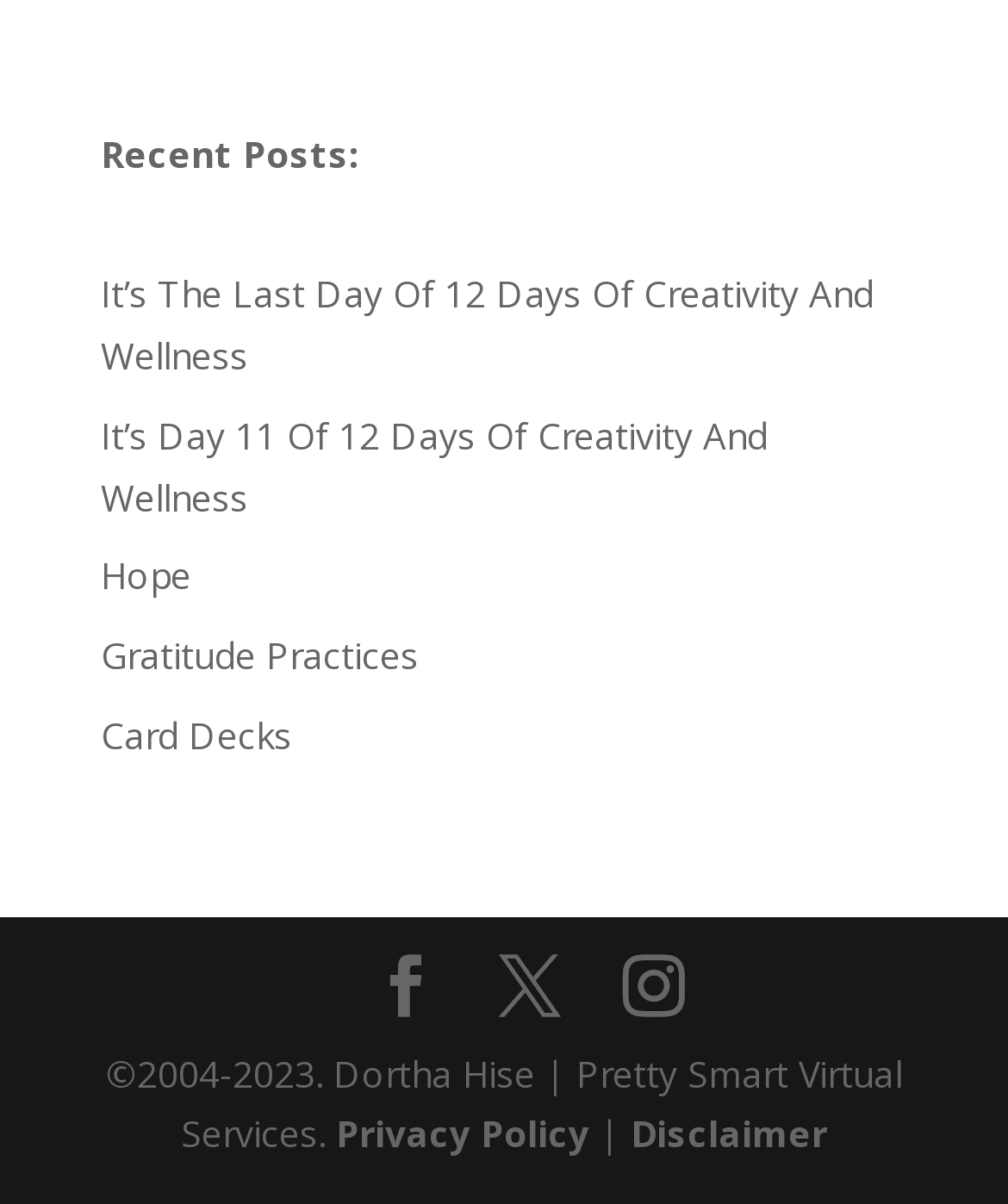Predict the bounding box coordinates of the UI element that matches this description: "Card Decks". The coordinates should be in the format [left, top, right, bottom] with each value between 0 and 1.

[0.1, 0.59, 0.29, 0.631]